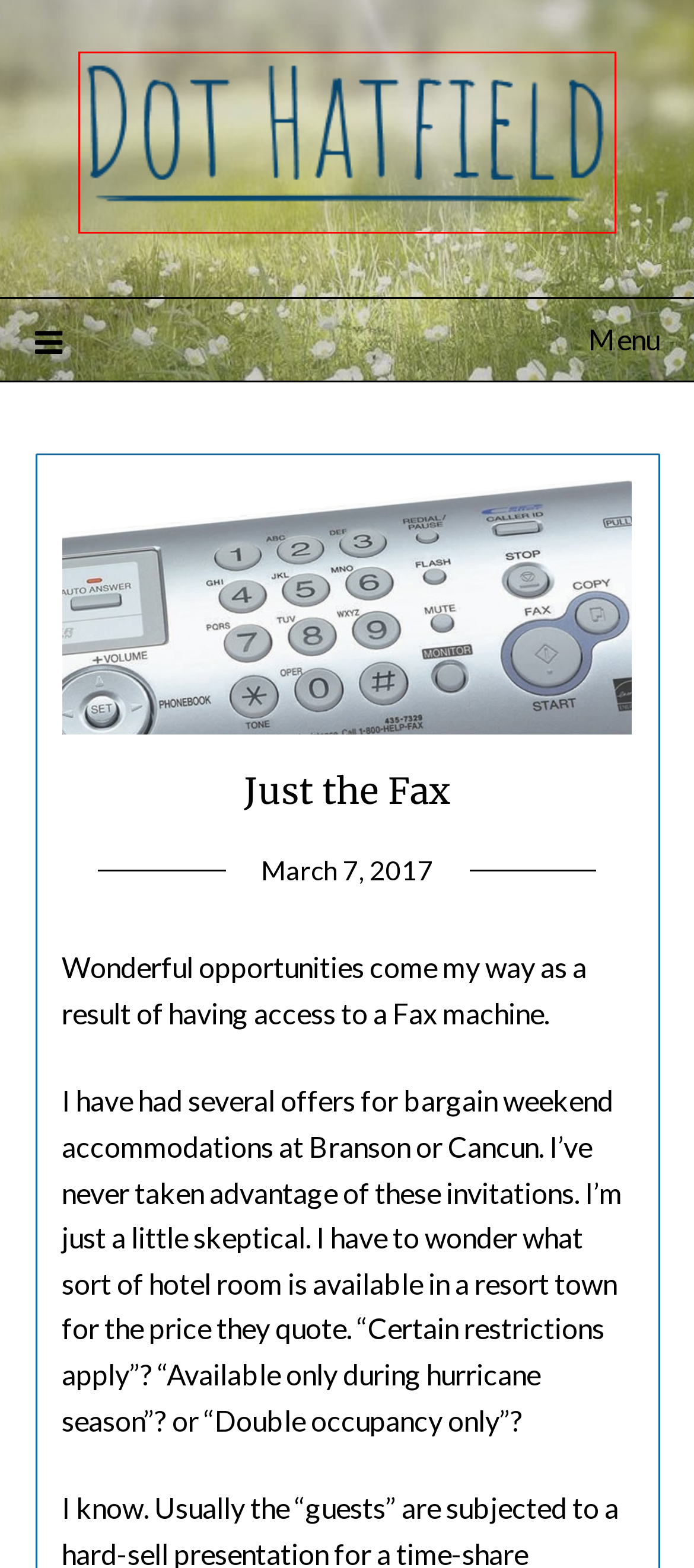You have a screenshot of a webpage, and a red bounding box highlights an element. Select the webpage description that best fits the new page after clicking the element within the bounding box. Options are:
A. Movies – Dot Hatfield
B. Dot Hatfield
C. And the TP Controversy Lives On – Dot Hatfield
D. Living my Life – Dot Hatfield
E. A Writers Group for Everyone - White County Creative Writers
F. Something I Did Once Upon a Time – Dot Hatfield
G. This time I won a few . . . – Dot Hatfield
H. Just the Fax – Dot Hatfield

B